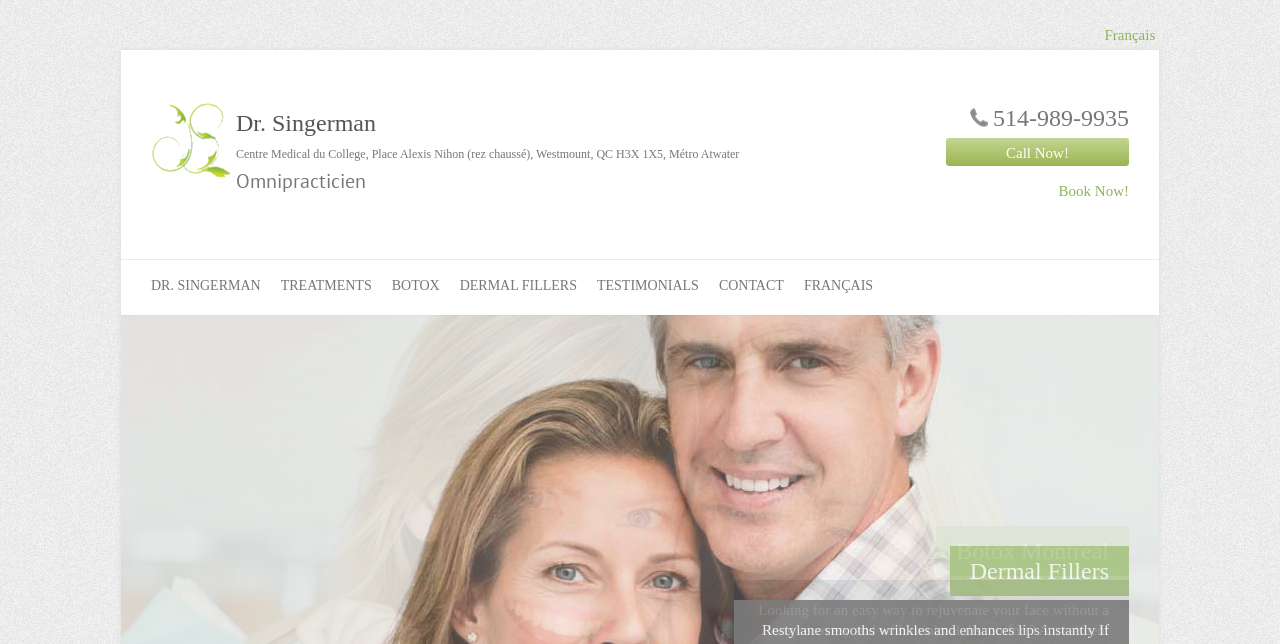Answer the question using only one word or a concise phrase: What is the address of Dr. Singerman's clinic?

Centre Medical du College, Place Alexis Nihon (rez chaussé), Westmount, QC H3X 1X5, Métro Atwater